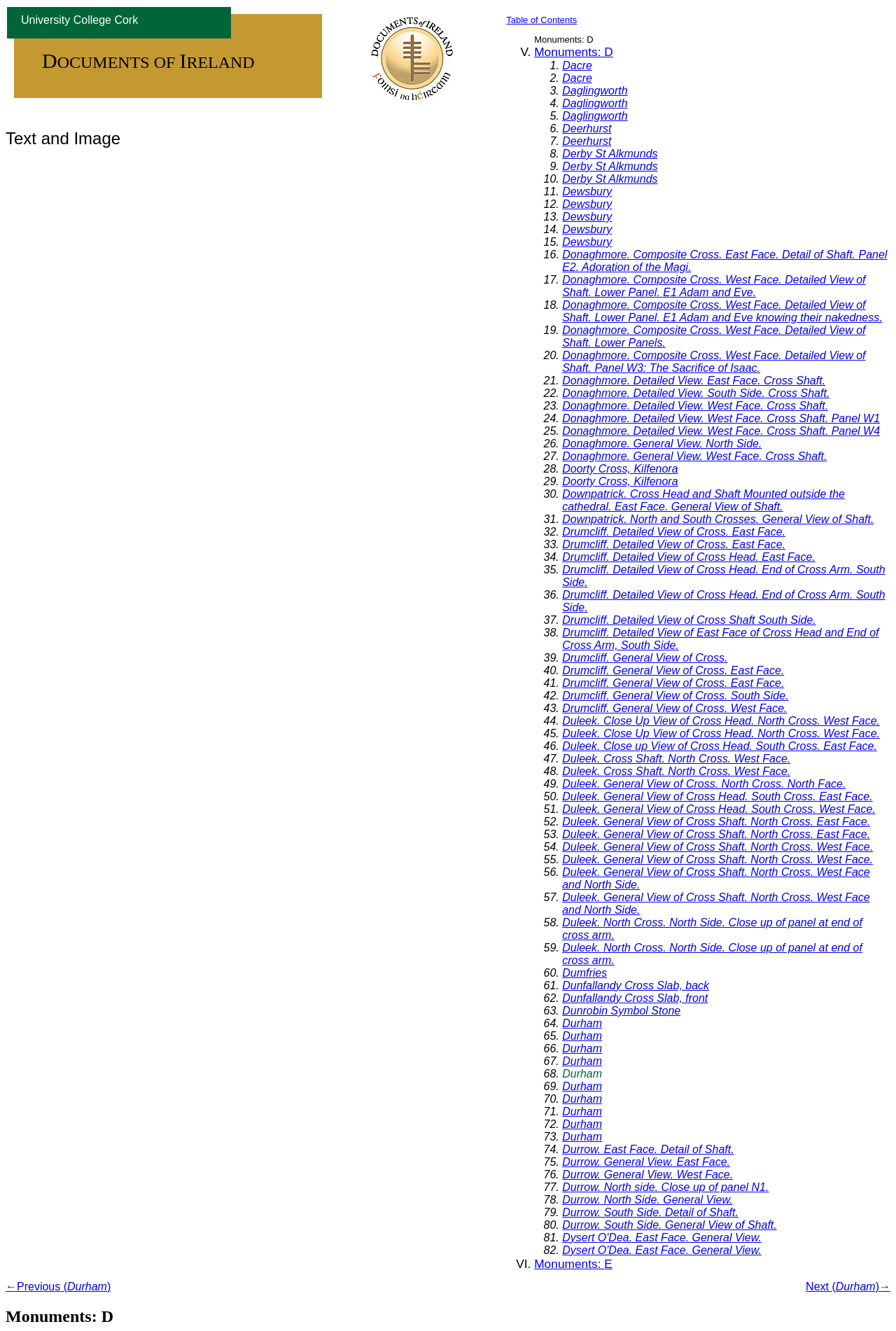Give a detailed account of the webpage.

The webpage is a table of contents for a collection of documents or images related to Irish monuments. At the top, there is a heading "DOCUMENTS OF IRELAND" and a subheading "University College Cork". Below this, there is an image with the caption "DOI". 

The main content of the page is a long list of links, each with a corresponding list marker (e.g. "V.", "1.", "2.", etc.). The links are organized into sections, with each section having a heading (e.g. "Monuments: D", "Dacre", "Daglingworth", etc.). The links themselves appear to be descriptions of specific monuments or images, with detailed information about the monument or image (e.g. "Donaghmore. Composite Cross. East Face. Detail of Shaft. Panel E2. Adoration of the Magi.").

The list of links takes up most of the page, with the links and list markers arranged in a vertical column. The image with the caption "DOI" is located near the top of the page, to the right of the headings. The overall layout is dense and text-heavy, with a focus on providing a comprehensive list of links to related content.